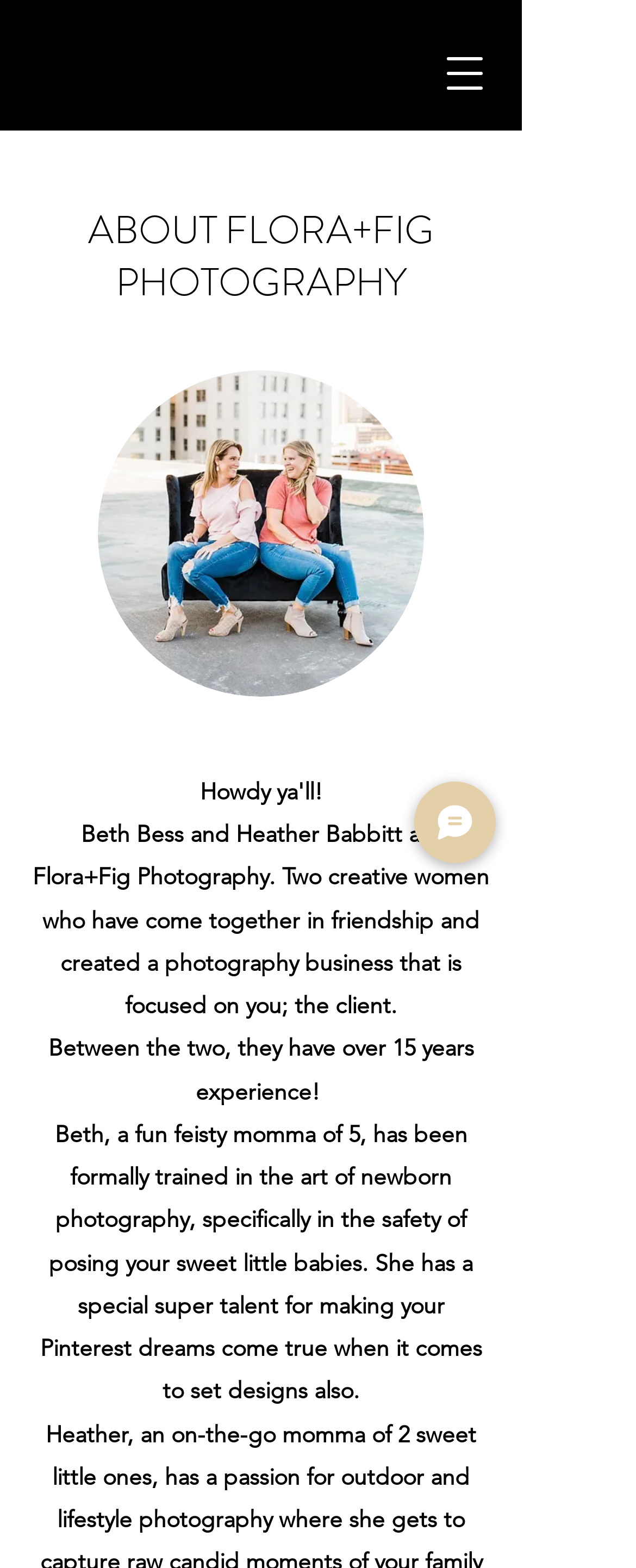Based on the element description: "aria-label="Open navigation menu"", identify the bounding box coordinates for this UI element. The coordinates must be four float numbers between 0 and 1, listed as [left, top, right, bottom].

[0.679, 0.026, 0.782, 0.068]